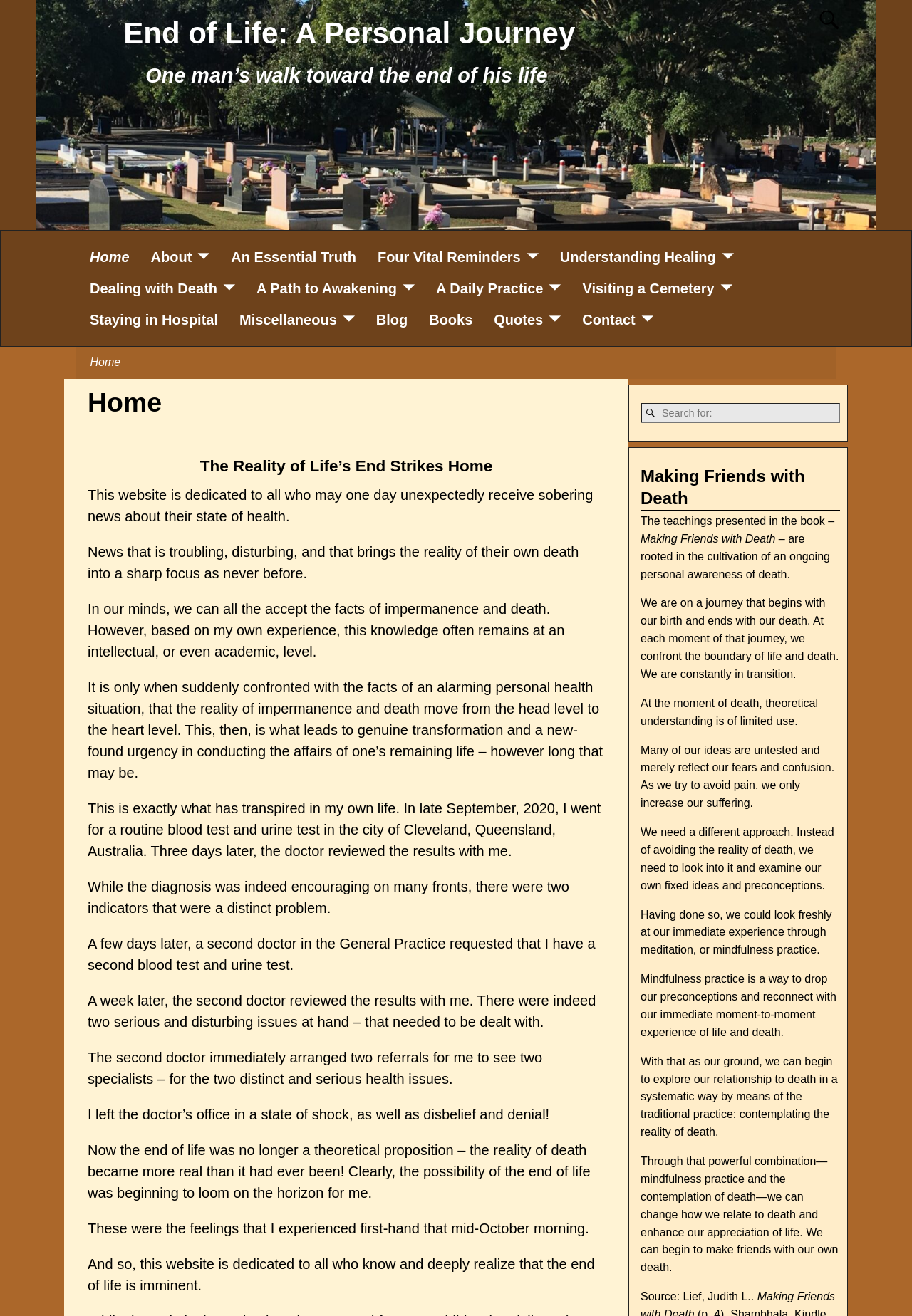Identify the bounding box of the UI element that matches this description: "Contact".

[0.627, 0.231, 0.728, 0.255]